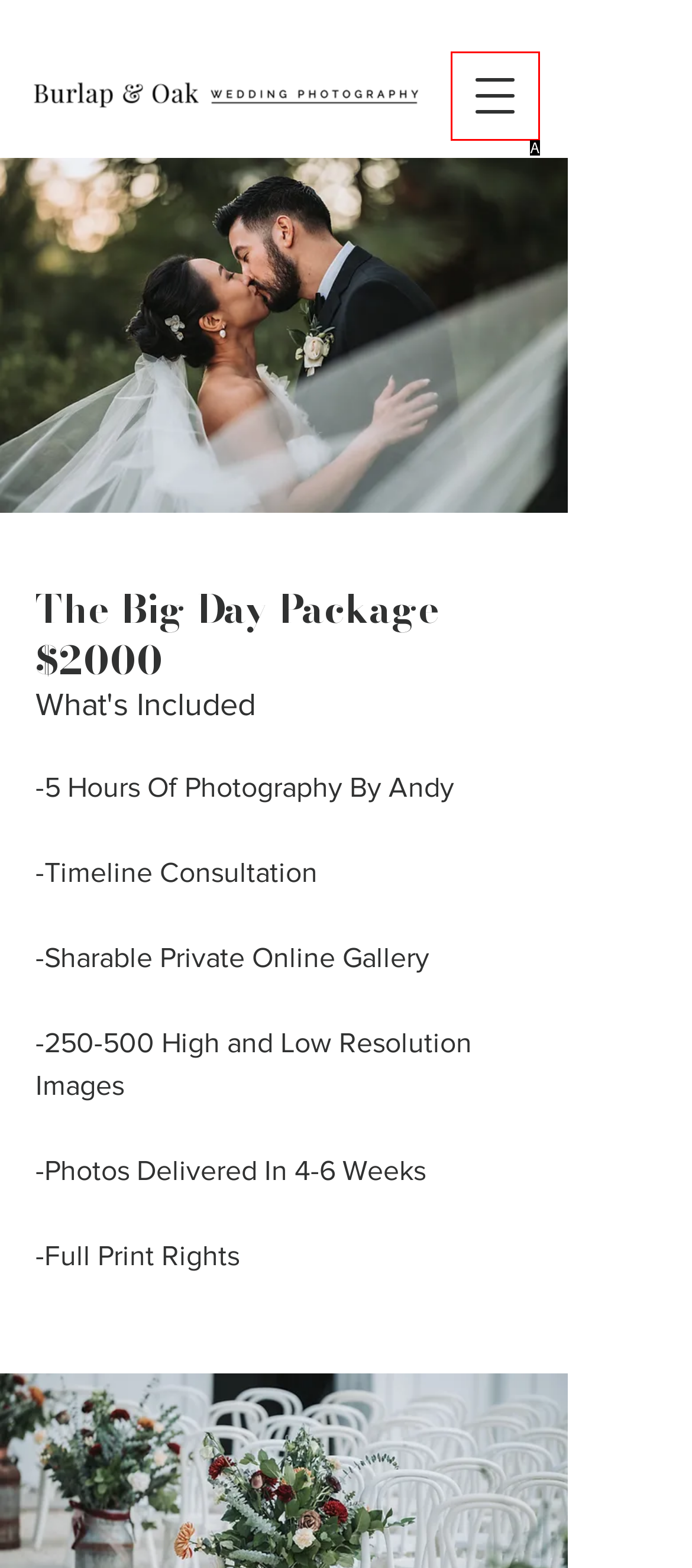Identify the option that best fits this description: aria-label="Open navigation menu"
Answer with the appropriate letter directly.

A